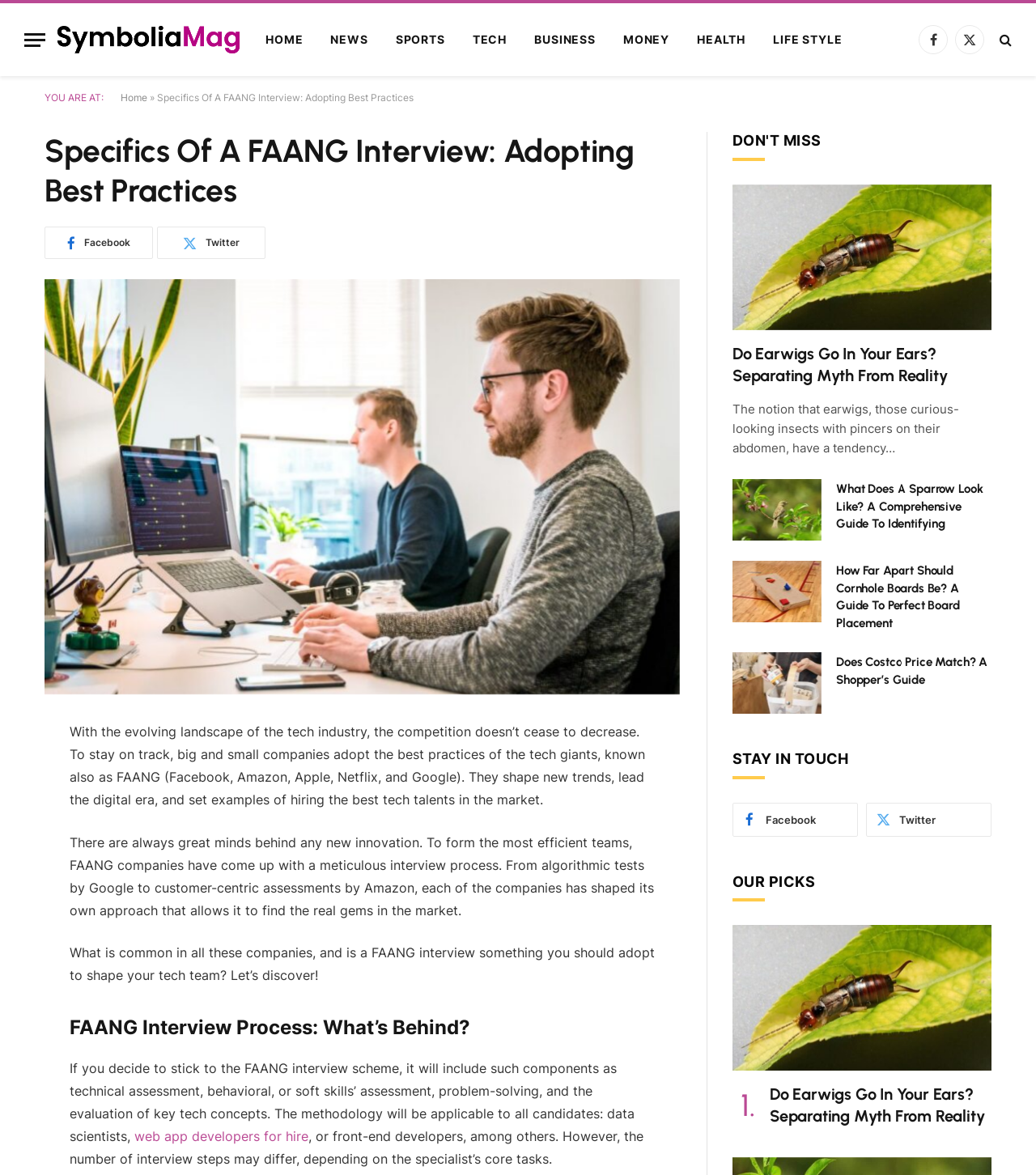Please answer the following question using a single word or phrase: 
What is the name of the website?

Symboli Mag